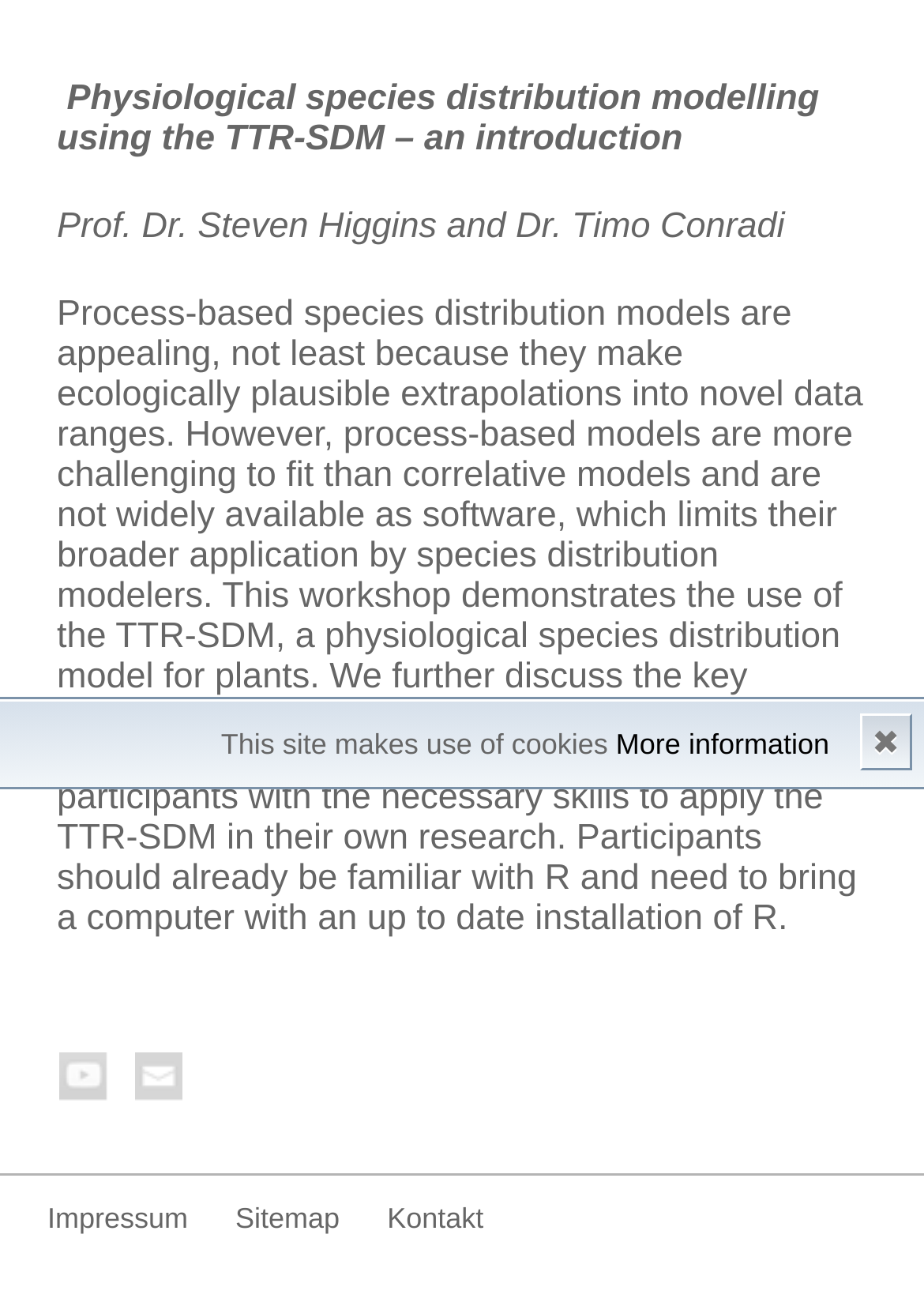Identify the bounding box coordinates for the UI element described by the following text: "More information". Provide the coordinates as four float numbers between 0 and 1, in the format [left, top, right, bottom].

[0.667, 0.557, 0.897, 0.583]